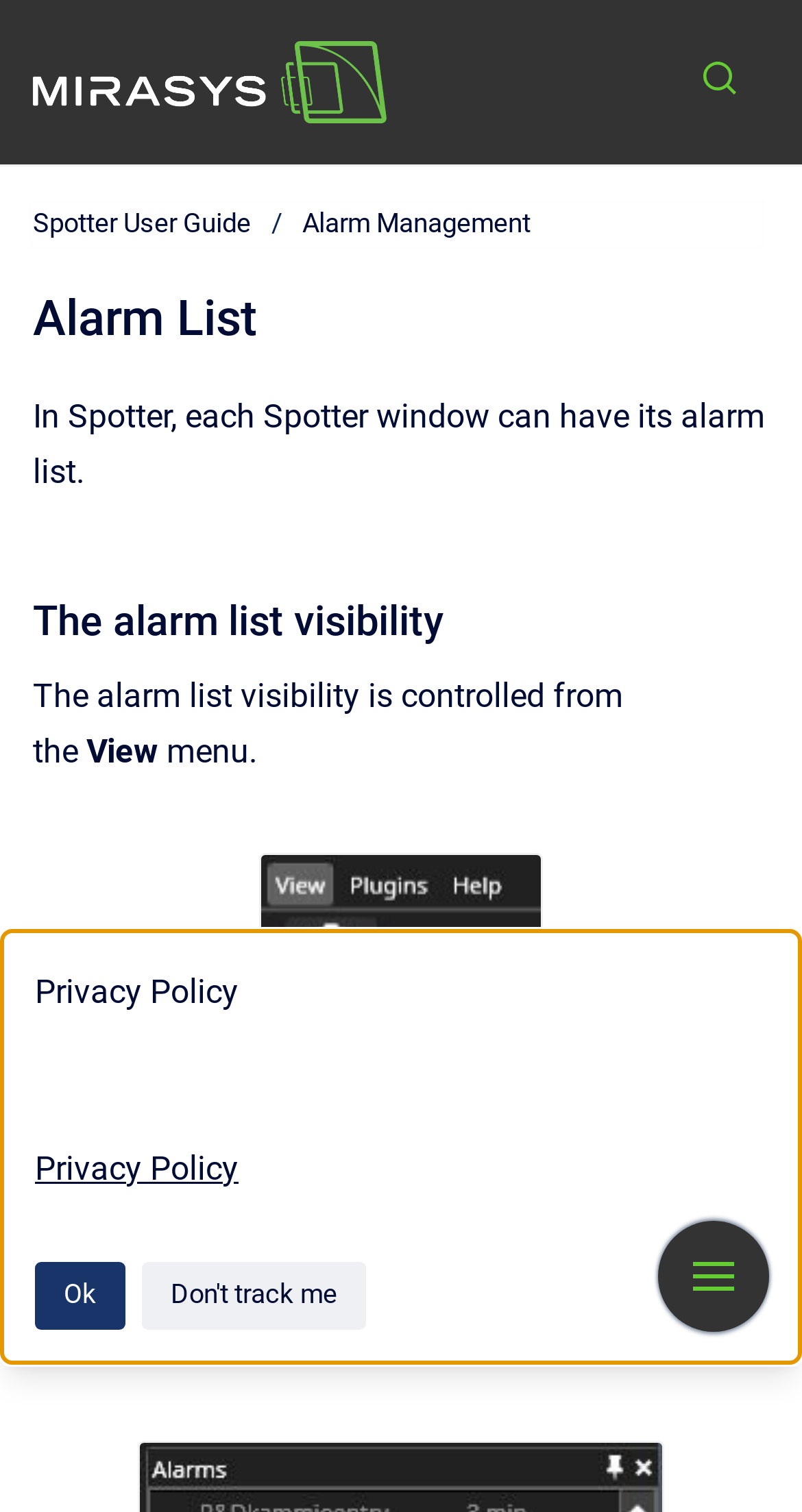Identify the bounding box coordinates for the element you need to click to achieve the following task: "Go to homepage". The coordinates must be four float values ranging from 0 to 1, formatted as [left, top, right, bottom].

[0.041, 0.027, 0.481, 0.082]